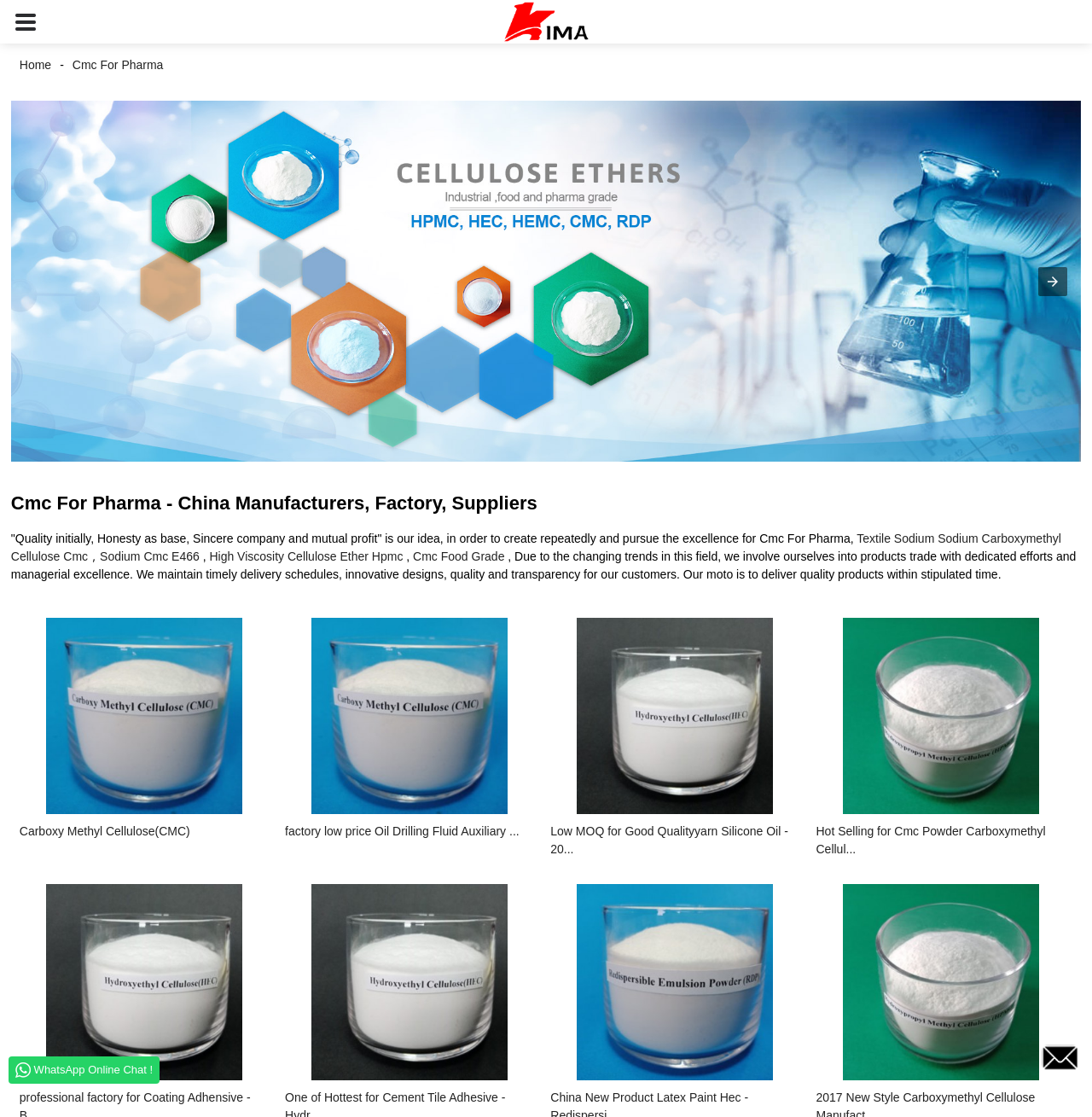Extract the bounding box coordinates for the HTML element that matches this description: "Privacy Policy". The coordinates should be four float numbers between 0 and 1, i.e., [left, top, right, bottom].

None